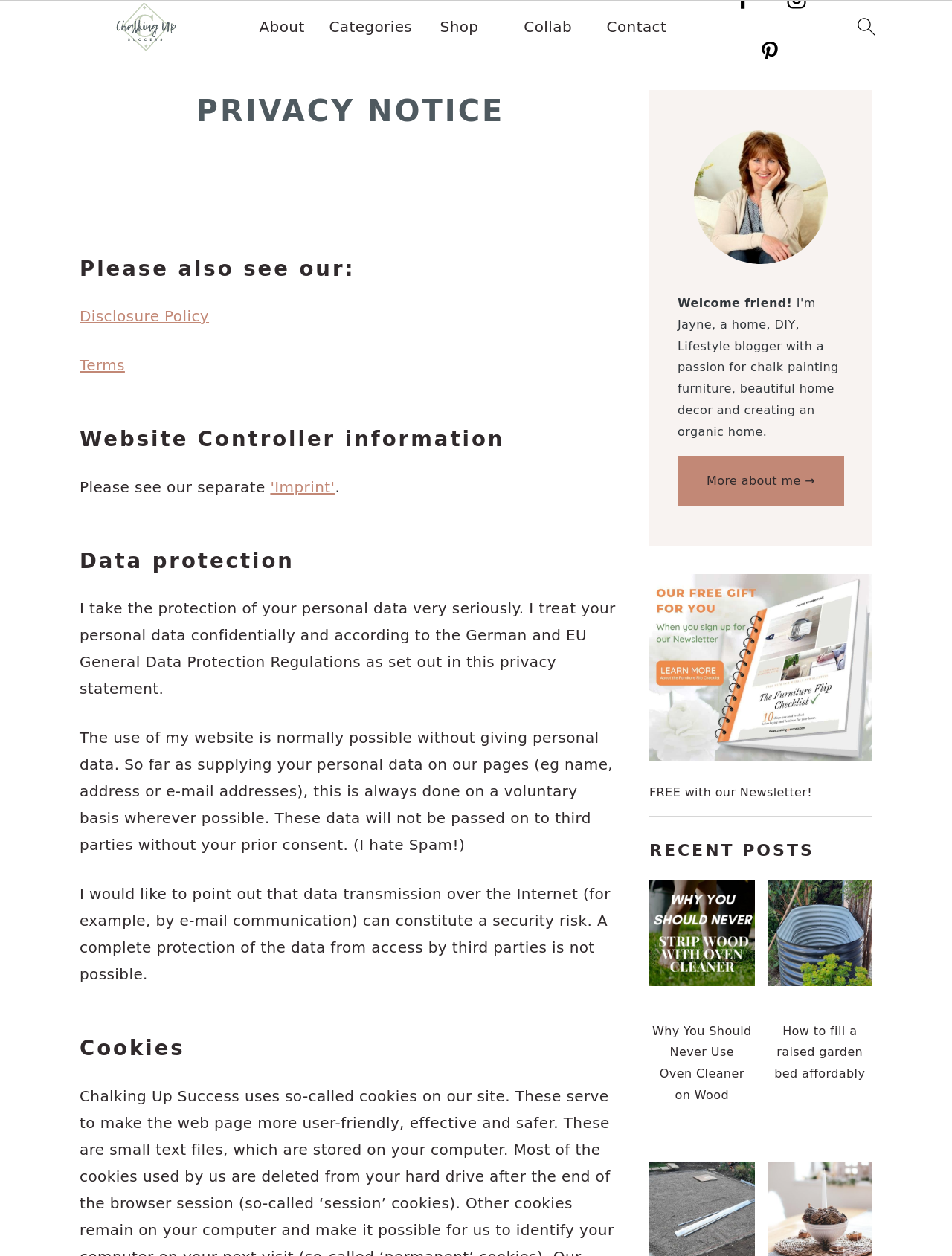How many social media links are available?
Answer the question with a detailed explanation, including all necessary information.

After examining the webpage, I found one social media link, which is the 'Pinterest' link located at the top right corner of the page.